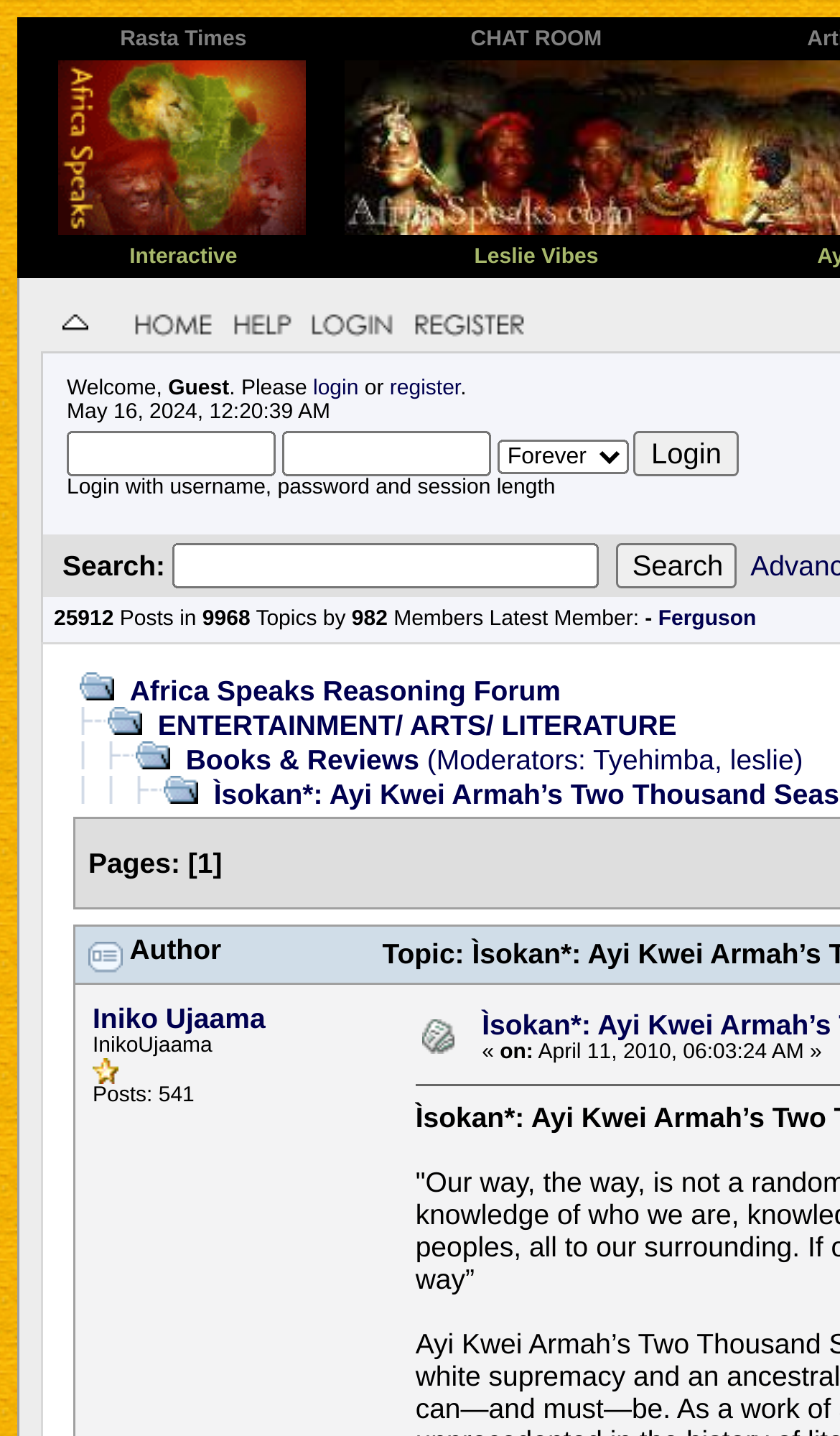How many images are in the 'Leslie Vibes' table cell?
Look at the screenshot and respond with one word or a short phrase.

5